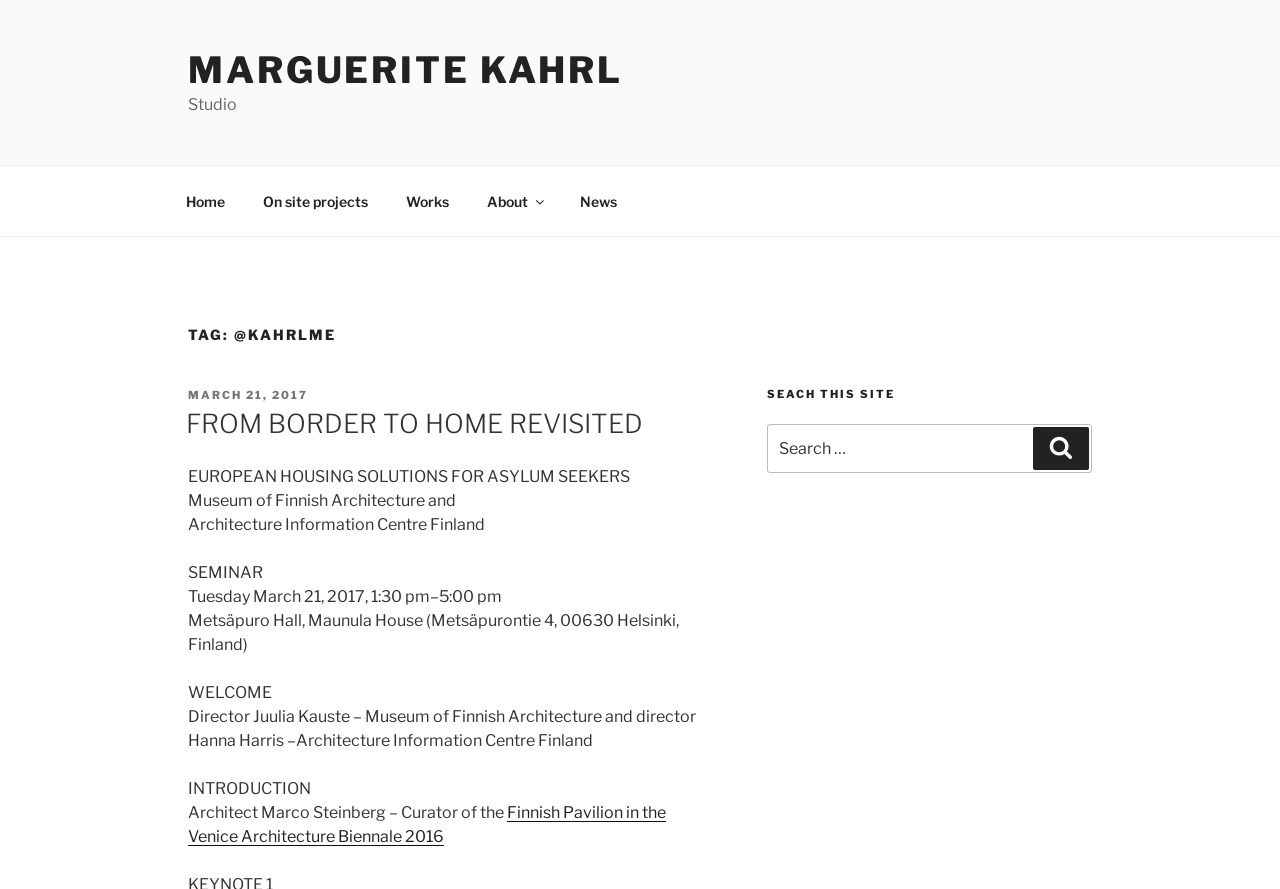Determine the bounding box coordinates of the clickable region to carry out the instruction: "Search for something on the site".

[0.599, 0.477, 0.853, 0.532]